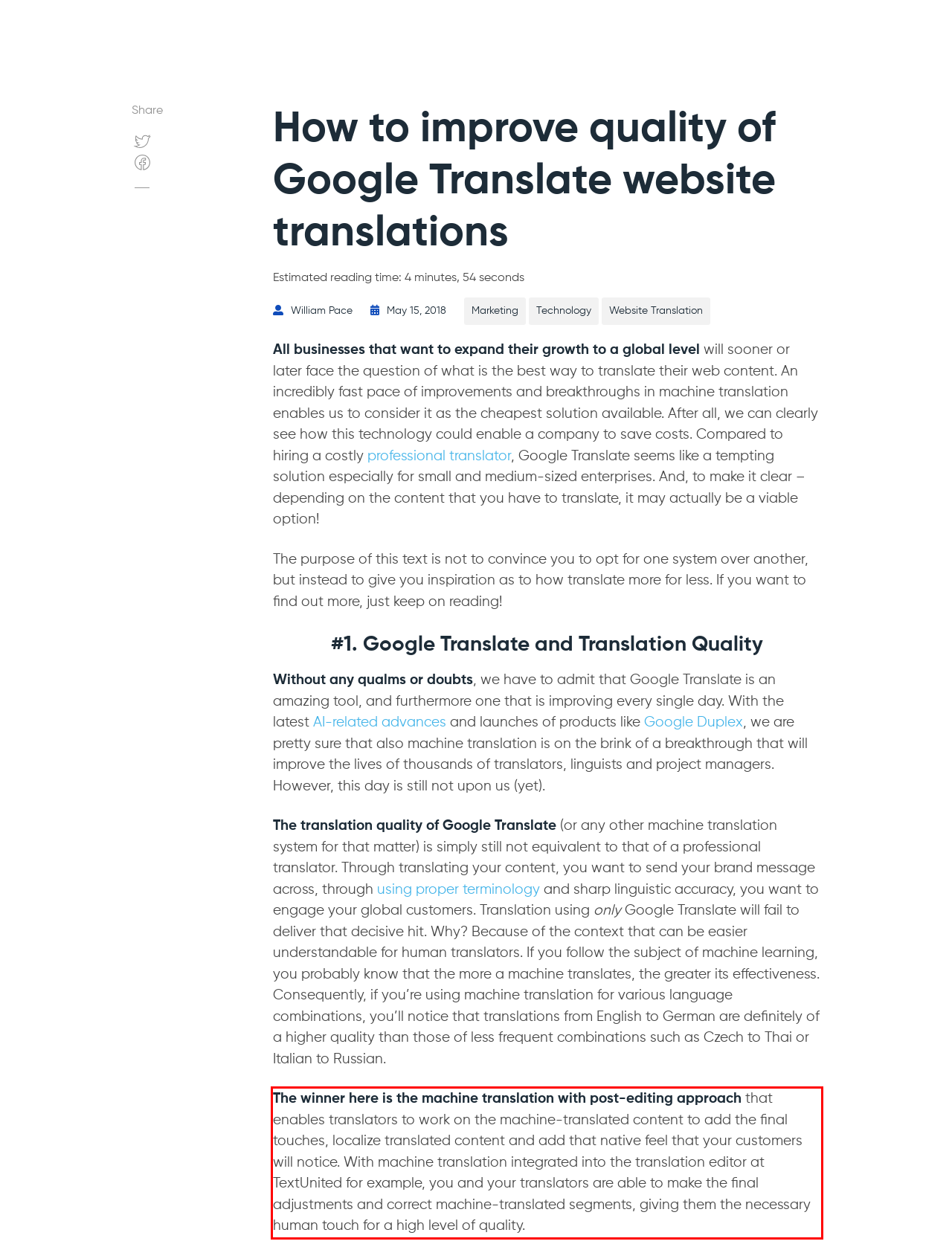Identify the text inside the red bounding box on the provided webpage screenshot by performing OCR.

The winner here is the machine translation with post-editing approach that enables translators to work on the machine-translated content to add the final touches, localize translated content and add that native feel that your customers will notice. With machine translation integrated into the translation editor at TextUnited for example, you and your translators are able to make the final adjustments and correct machine-translated segments, giving them the necessary human touch for a high level of quality.